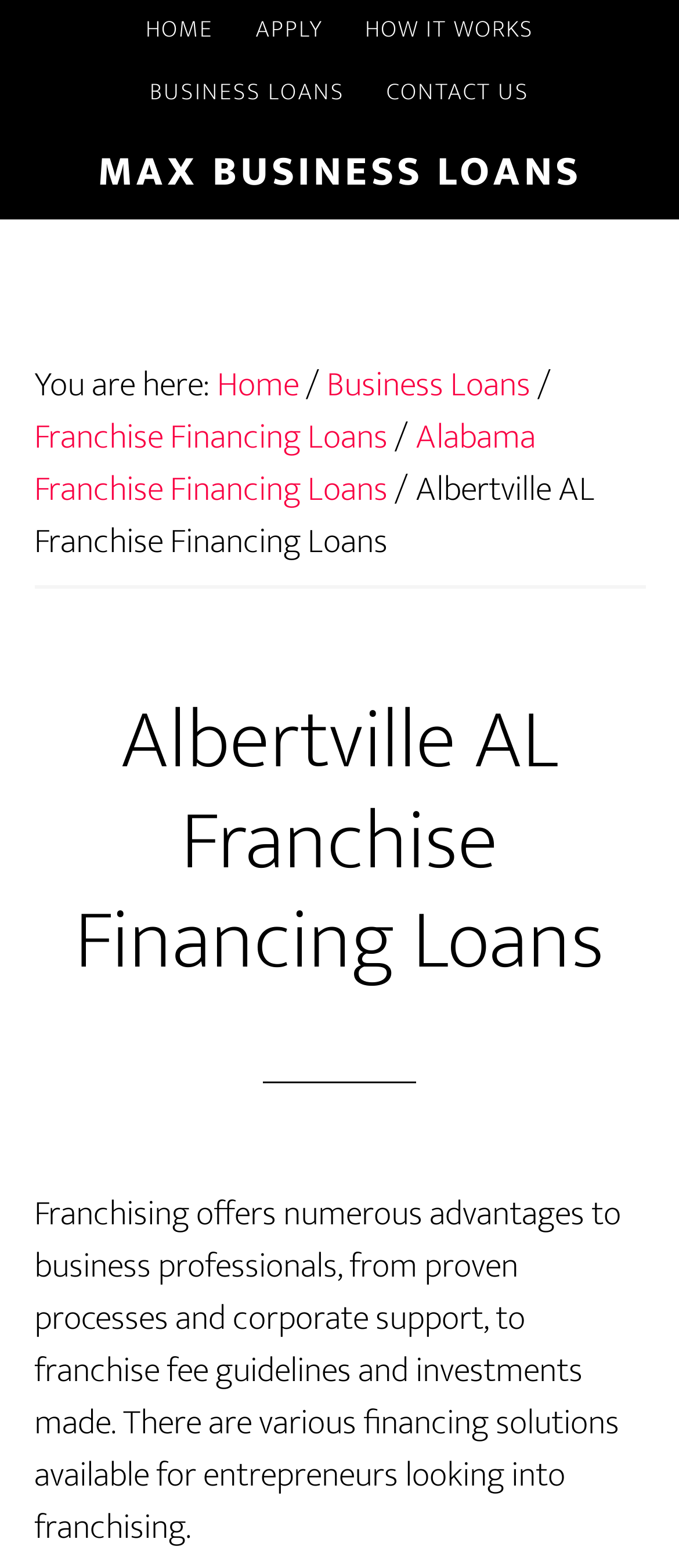Determine the bounding box coordinates of the clickable region to carry out the instruction: "Click on 'HOME'".

[0.188, 0.0, 0.34, 0.04]